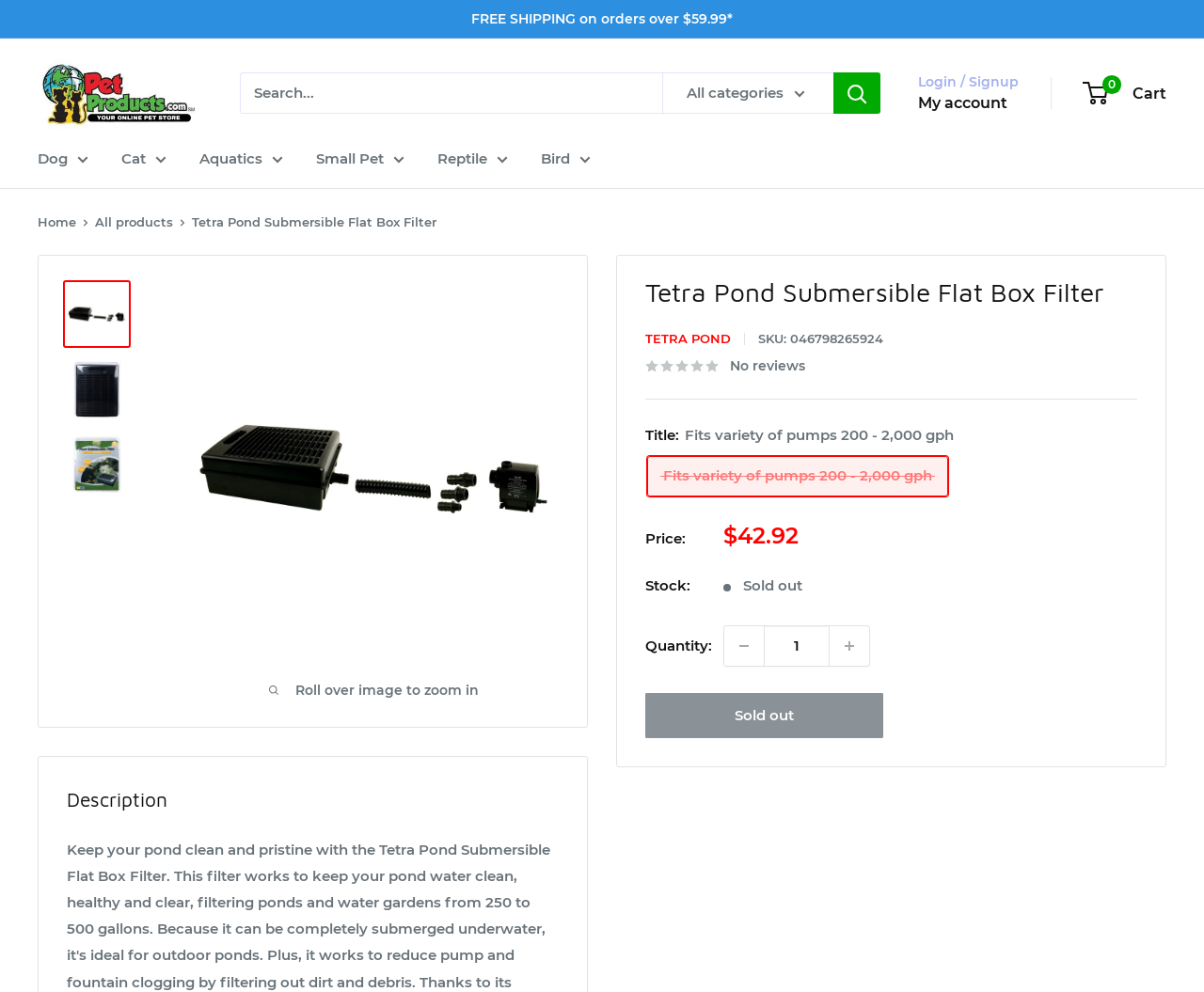Identify the headline of the webpage and generate its text content.

Tetra Pond Submersible Flat Box Filter